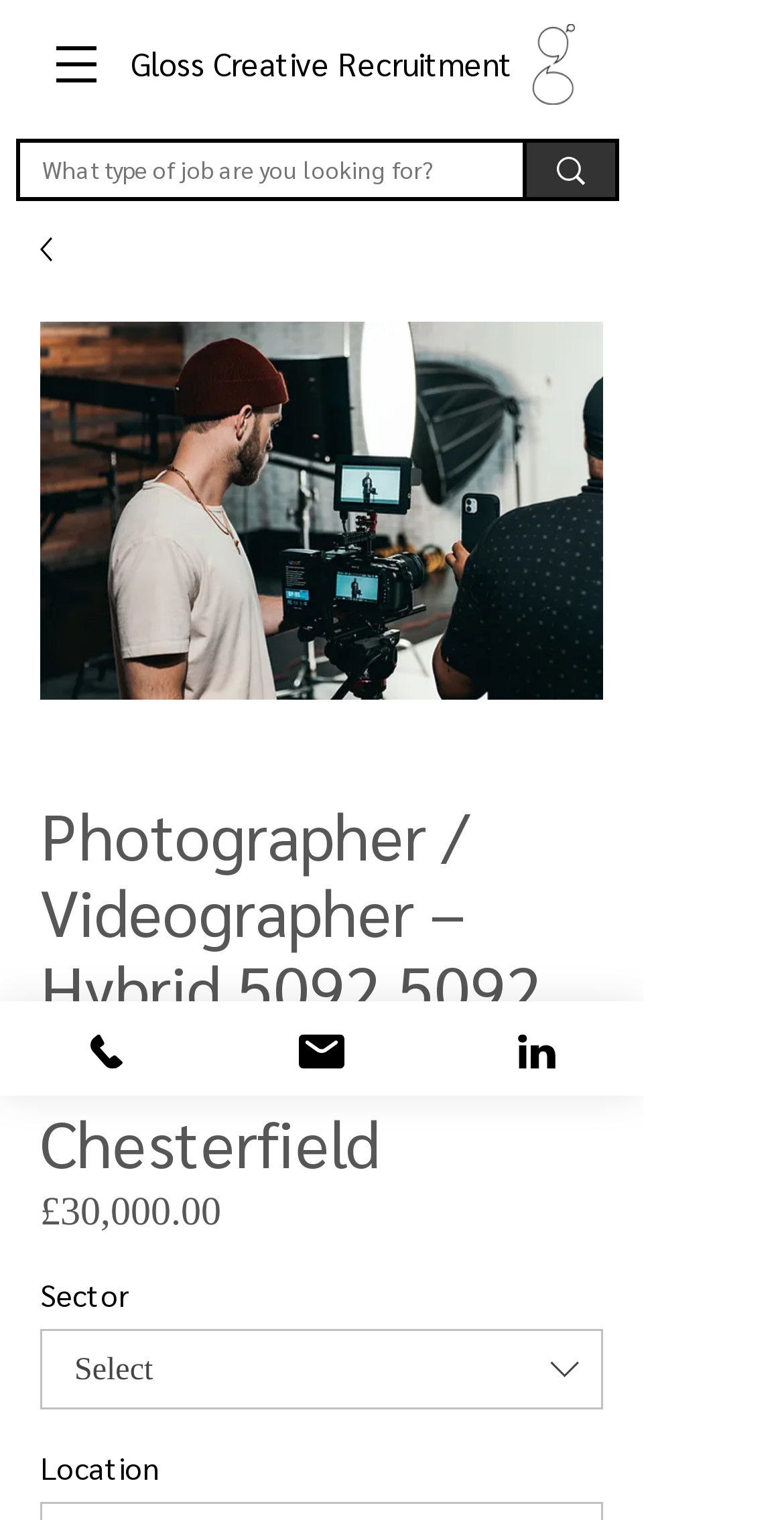Please provide a comprehensive answer to the question based on the screenshot: What is the salary of the current job posting?

I found the salary by looking at the main content area of the webpage, where I saw a static text element with the text '£30,000.00'.